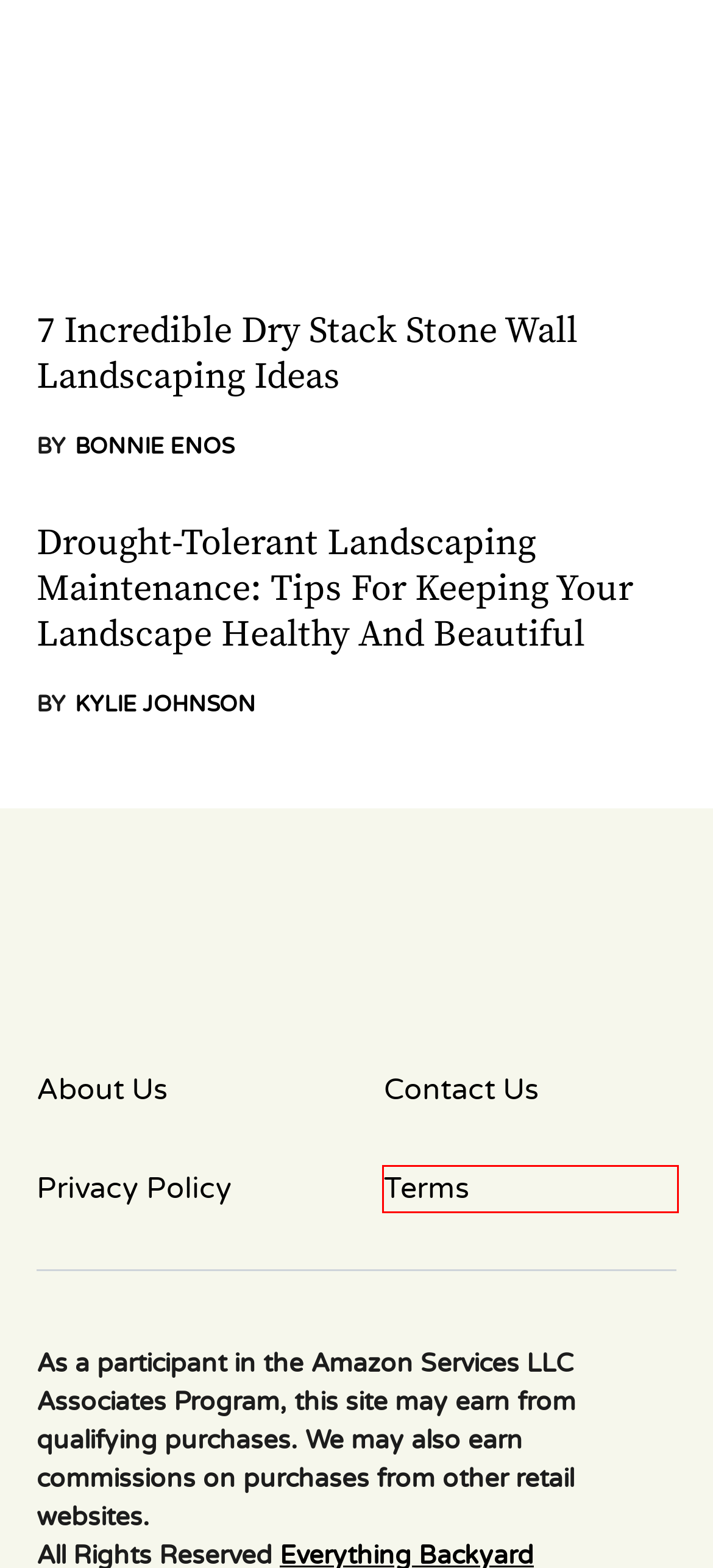Take a look at the provided webpage screenshot featuring a red bounding box around an element. Select the most appropriate webpage description for the page that loads after clicking on the element inside the red bounding box. Here are the candidates:
A. 7 Incredible Dry Stack Stone Wall Landscaping Ideas
B. Terms of Service
C. Bonnie Enos, Author at Everything Backyard
D. Contact Us
E. Drought-Tolerant Landscaping Maintenance: Tips For Keeping Your Landscape Healthy And Beautiful
F. About Us
G. Privacy Policy
H. Landscaping with Lavender | 7 Garden Design Ideas

B